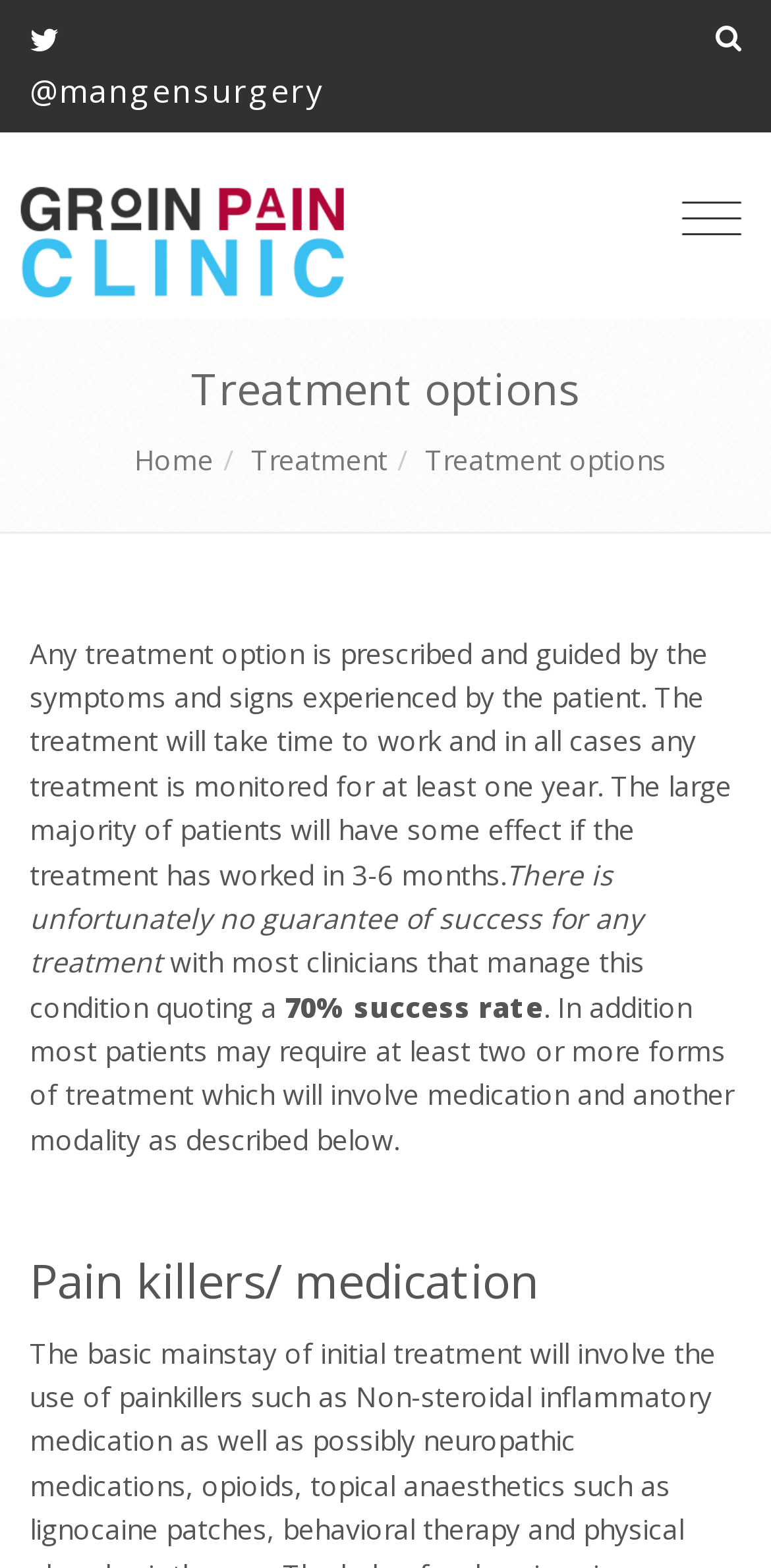How many forms of treatment may patients require?
Utilize the information in the image to give a detailed answer to the question.

According to the webpage, 'most patients may require at least two or more forms of treatment which will involve medication and another modality as described below', indicating that patients may require at least two forms of treatment.